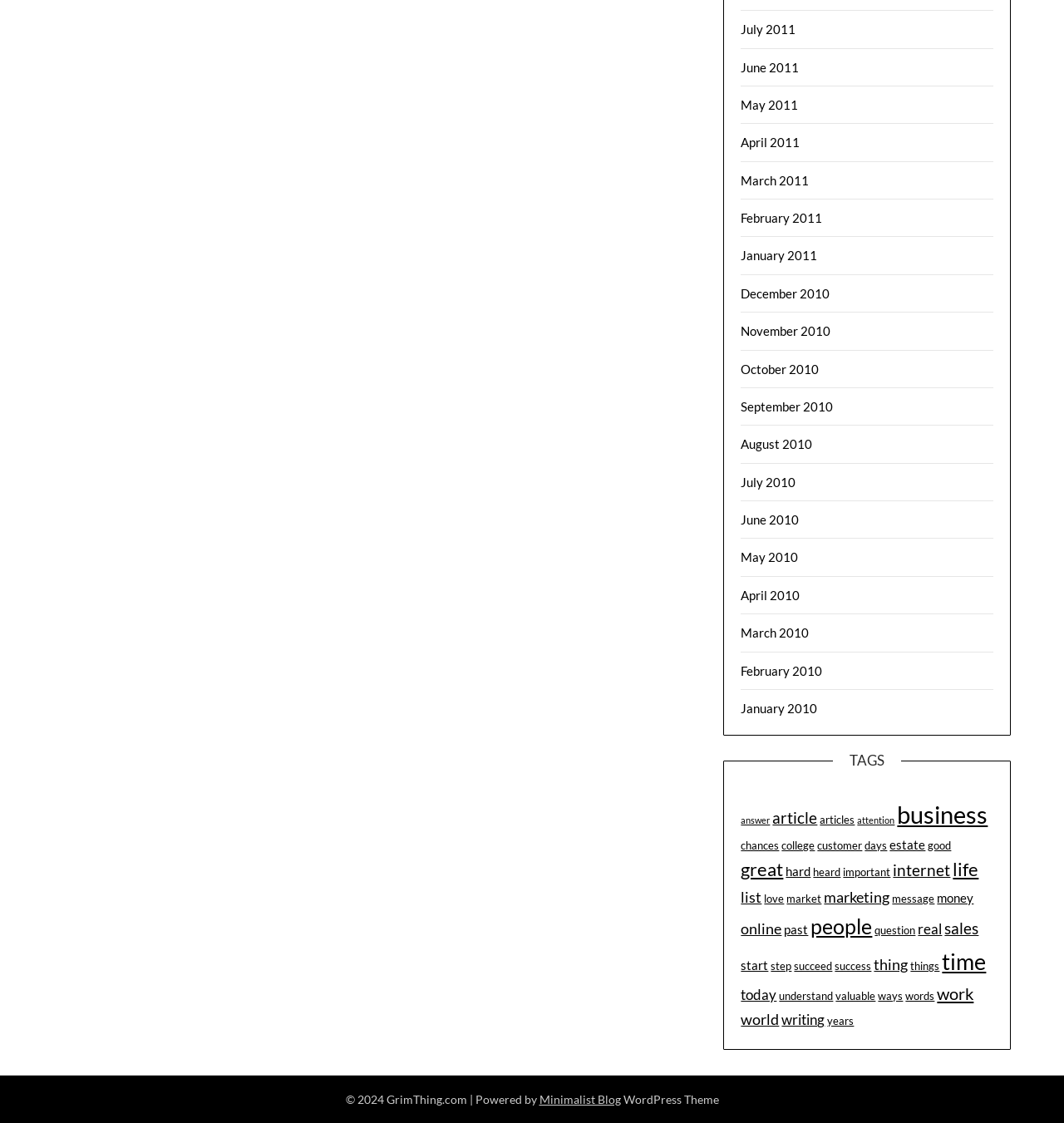Please identify the bounding box coordinates of the element that needs to be clicked to execute the following command: "Explore business". Provide the bounding box using four float numbers between 0 and 1, formatted as [left, top, right, bottom].

[0.843, 0.712, 0.928, 0.738]